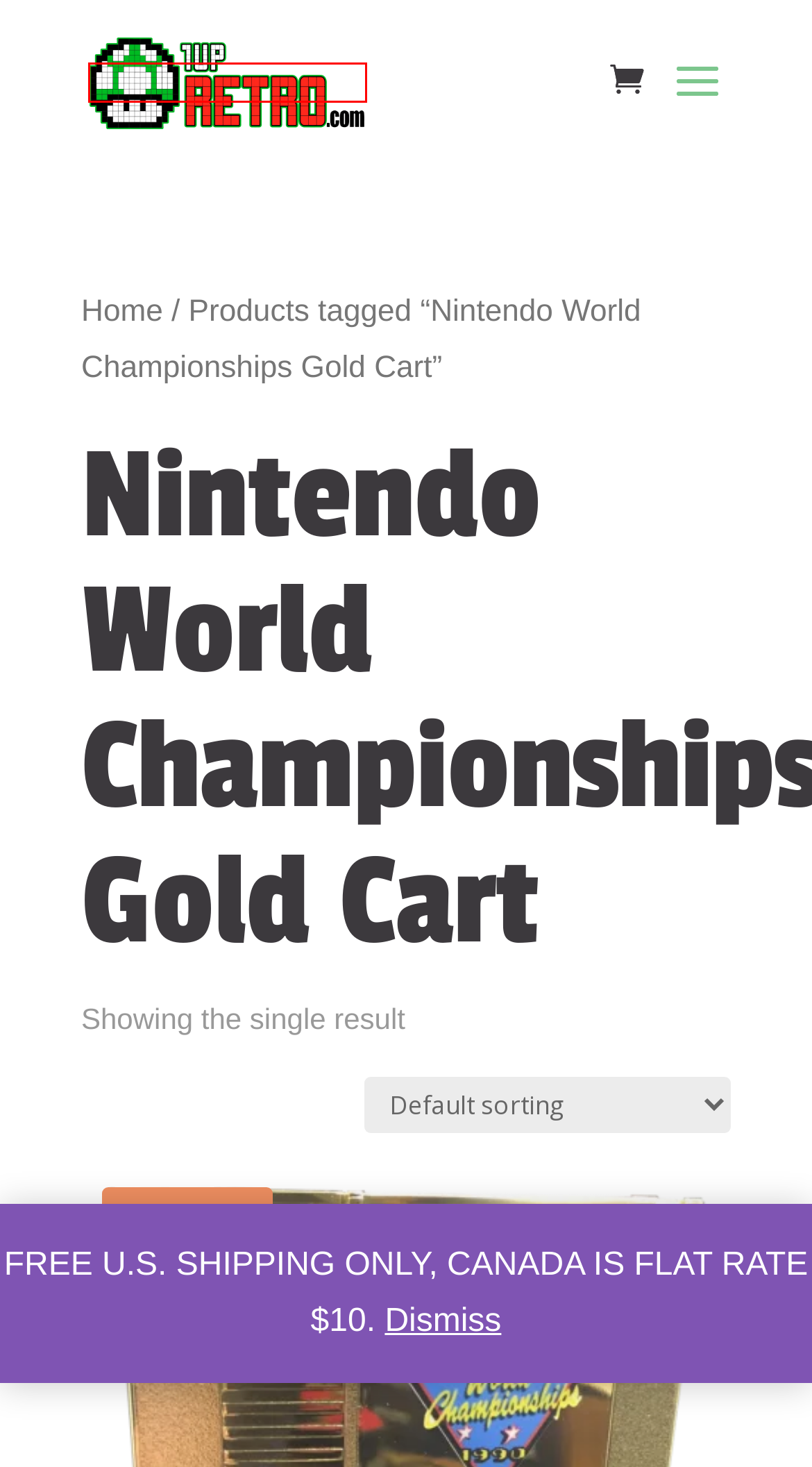Given a screenshot of a webpage featuring a red bounding box, identify the best matching webpage description for the new page after the element within the red box is clicked. Here are the options:
A. 1UP Retro | Your brand for all thing retro video gaming
B. Videos | 1UP Retro
C. Gaming blogs served up short and sweet | 1UP Retro
D. Return Policy | 1UP Retro
E. Contact Us | 1UP Retro
F. Blog | 1UP Retro
G. List of “Crappy” Titles on the NES 143-in-1 Multicart | 1UP Retro
H. Shipping Policy | 1UP Retro

A